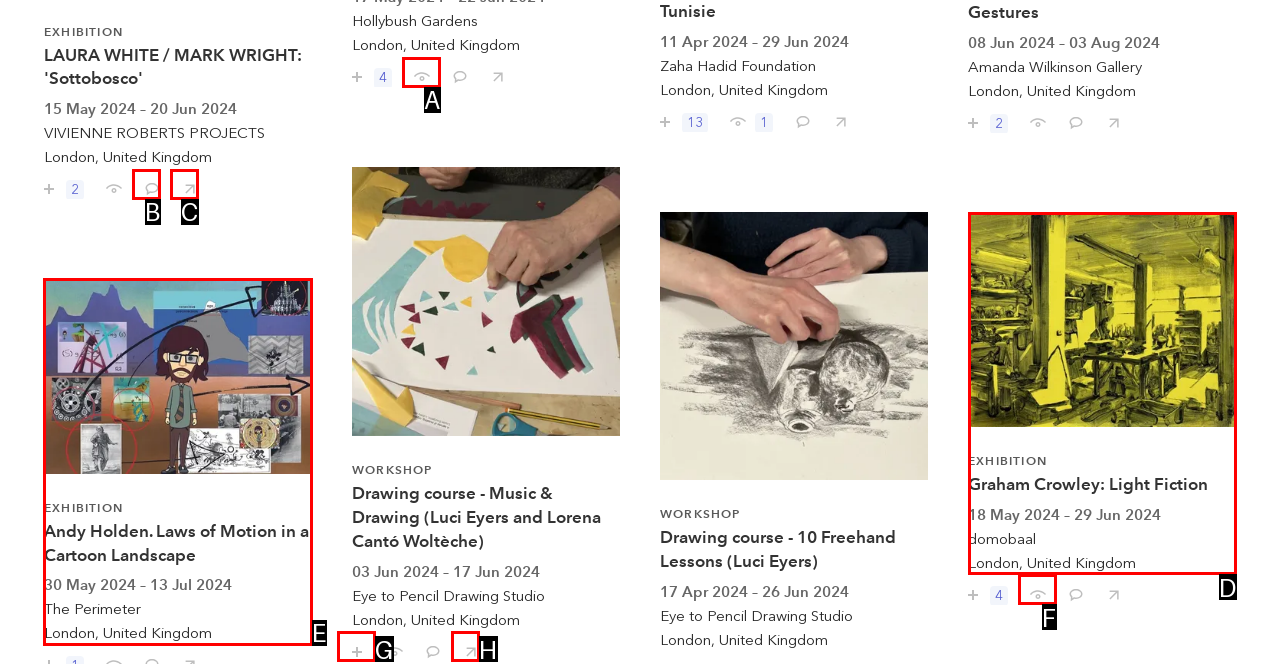To complete the instruction: View Andy Holden. Laws of Motion in a Cartoon Landscape EXHIBITION, which HTML element should be clicked?
Respond with the option's letter from the provided choices.

E